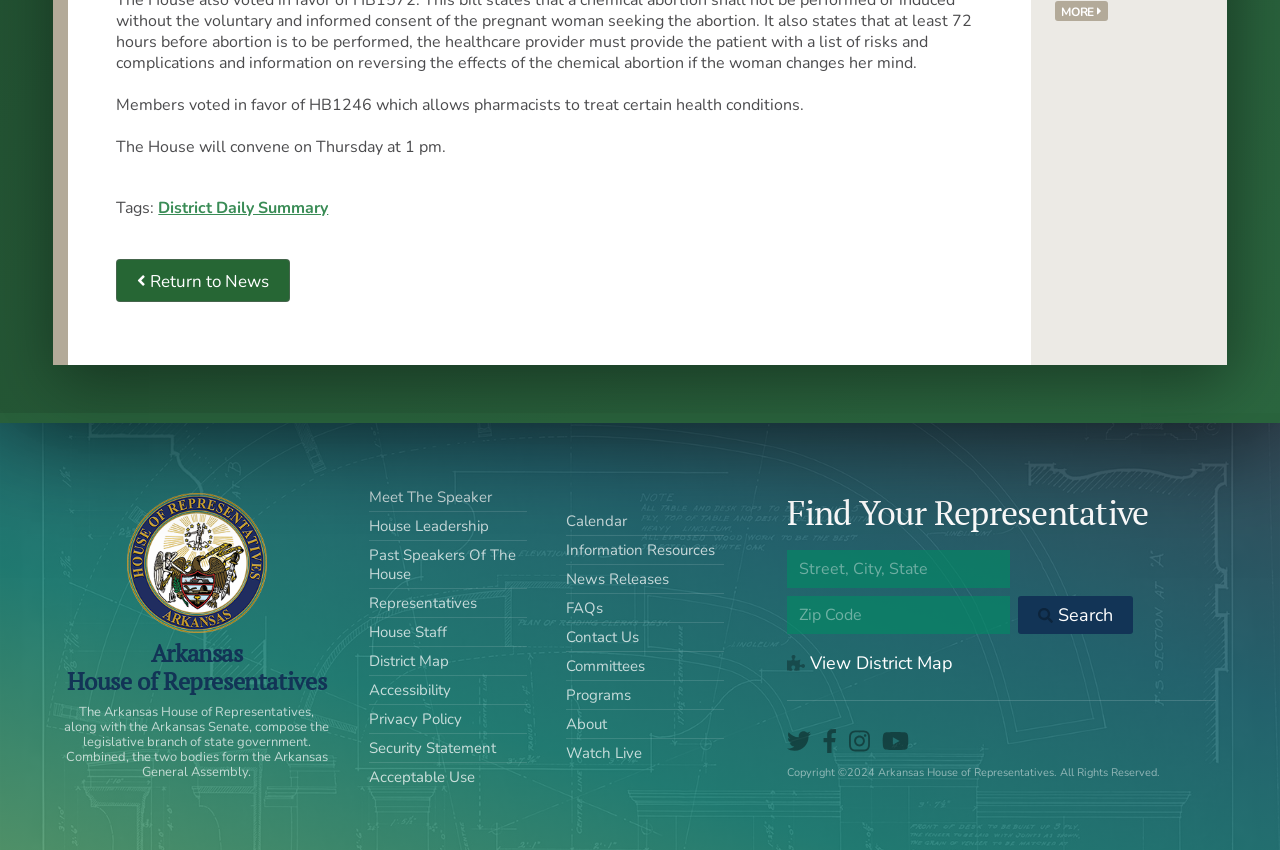Provide a short, one-word or phrase answer to the question below:
What is the topic of the news?

HB1246